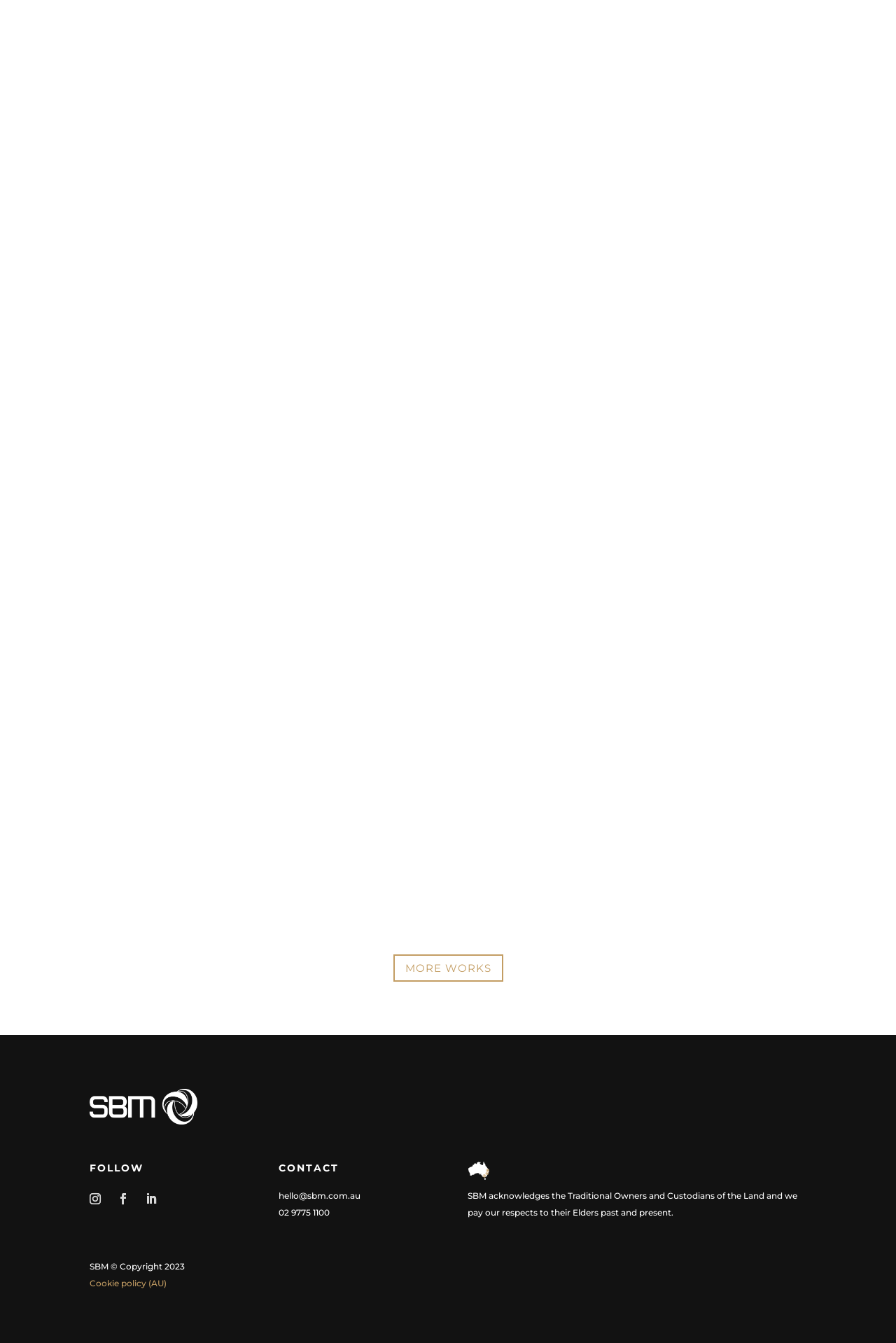Specify the bounding box coordinates (top-left x, top-left y, bottom-right x, bottom-right y) of the UI element in the screenshot that matches this description: More Works

[0.439, 0.711, 0.561, 0.731]